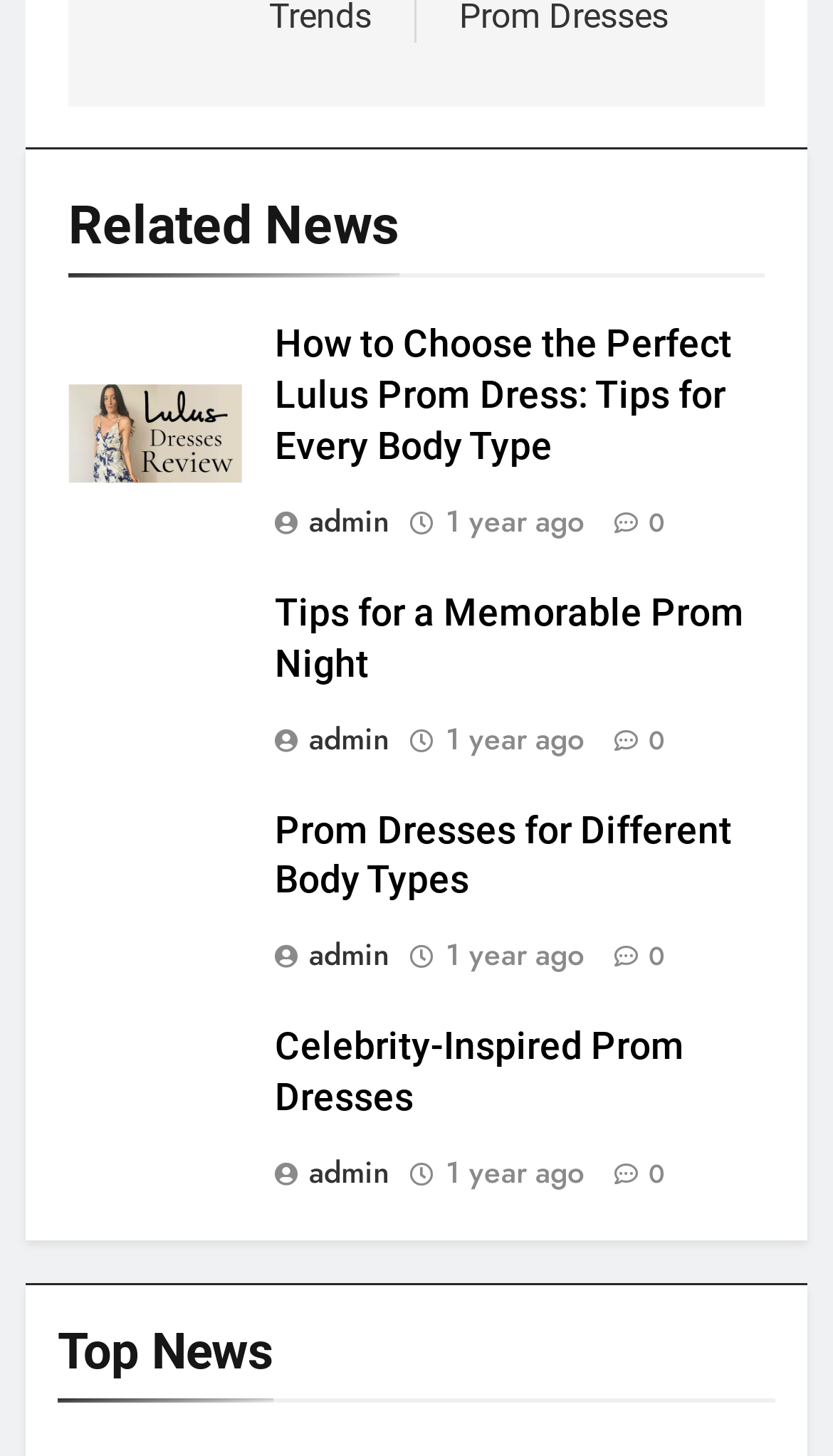What is the main topic of this webpage?
Utilize the information in the image to give a detailed answer to the question.

Based on the headings and article titles, it appears that the main topic of this webpage is related to prom dresses, including tips for choosing the perfect dress, celebrity-inspired dresses, and more.